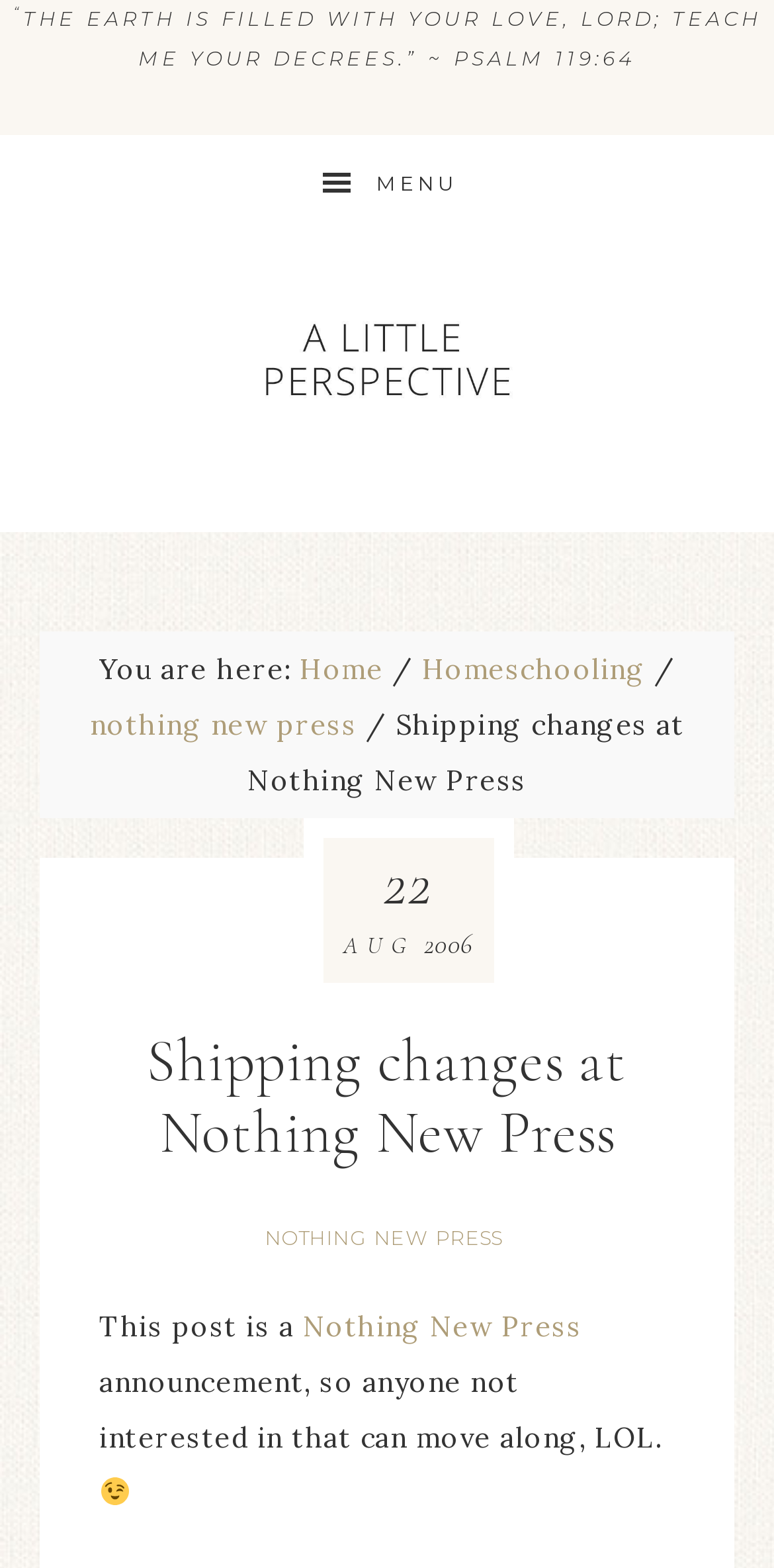Create a detailed description of the webpage's content and layout.

The webpage appears to be a blog post or article from Nothing New Press, with a focus on shipping changes. At the top, there is a menu button with a hamburger icon, which is not currently pressed or expanded. 

Below the menu button, there is a quote from Psalm 119:64, "THE EARTH IS FILLED WITH YOUR LOVE, LORD; TEACH ME YOUR DECREES.”, which spans almost the entire width of the page.

On the left side of the page, there is a breadcrumb navigation menu, which shows the current location as "Shipping changes at Nothing New Press" within the "Homeschooling" and "nothing new press" categories. The breadcrumb menu is separated by slash characters.

The main content of the page is a blog post or article, which has a title "Shipping changes at Nothing New Press" in a larger font size. The post is dated August 22, 2006, and is an announcement about shipping changes, with a humorous tone. The text is interspersed with links to "NOTHING NEW PRESS" and "Nothing New Press". There is also a smiling face emoji, 😉, at the end of the post.

There are no images on the page apart from the smiling face emoji and the hamburger icon on the menu button.